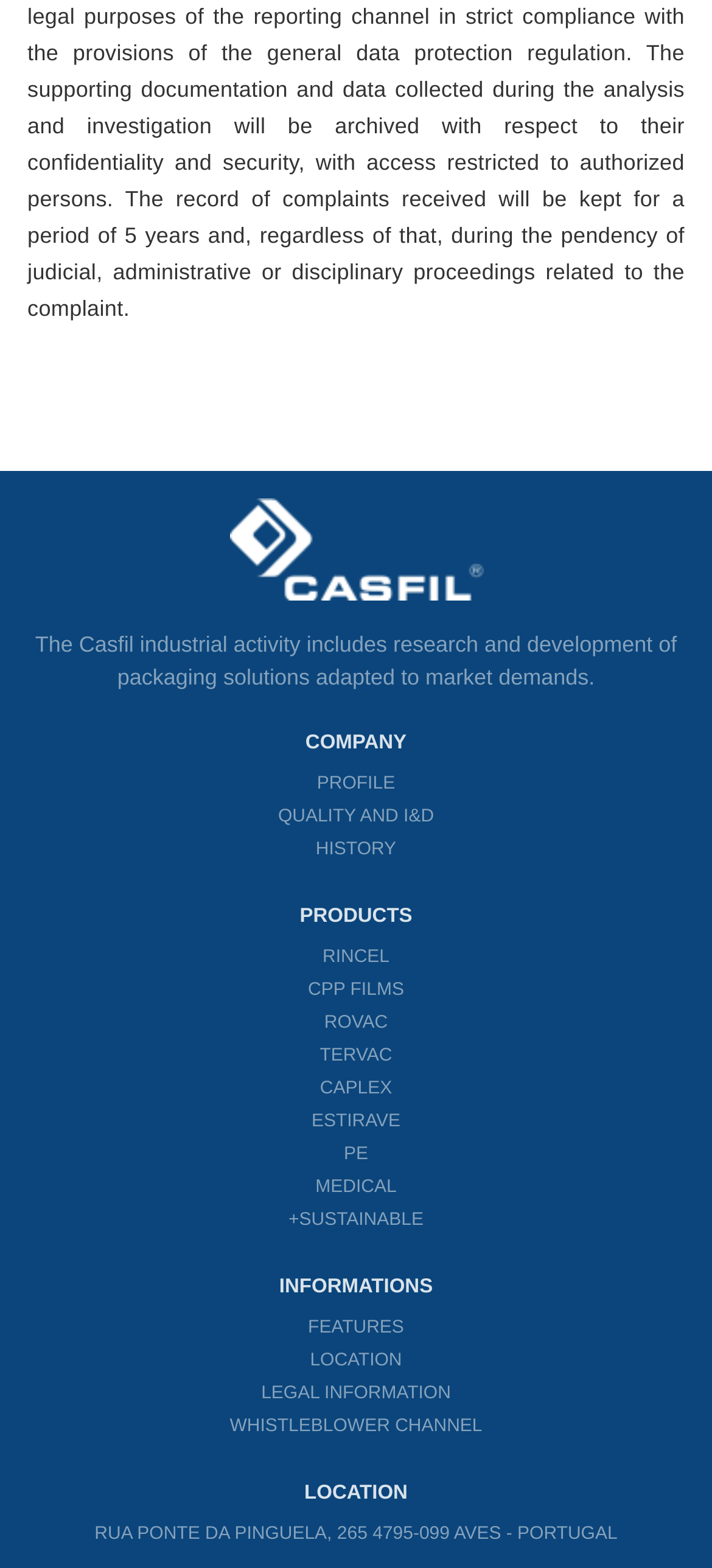How many links are there under the 'INFORMATIONS' section?
Respond to the question with a single word or phrase according to the image.

4